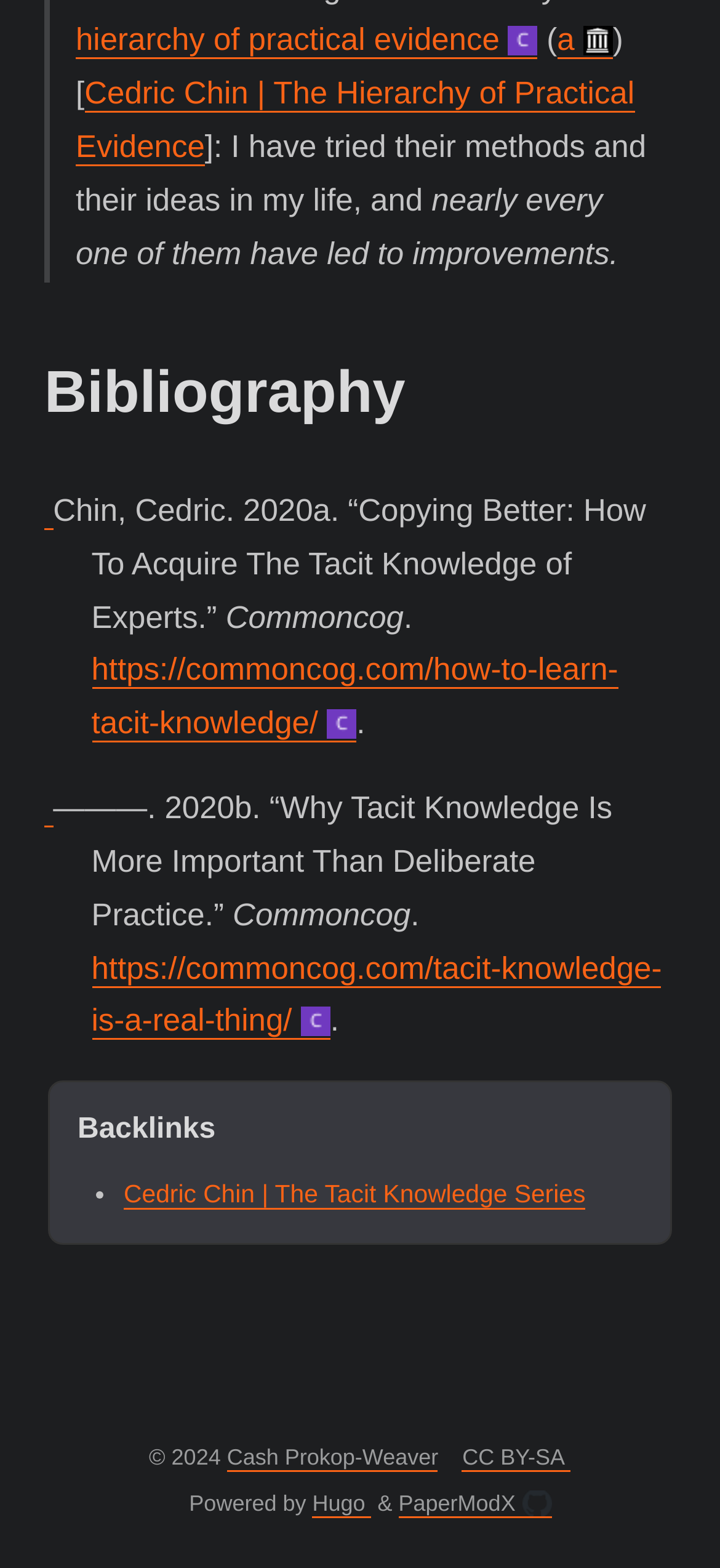Can you specify the bounding box coordinates for the region that should be clicked to fulfill this instruction: "check the copyright information".

[0.207, 0.921, 0.315, 0.937]